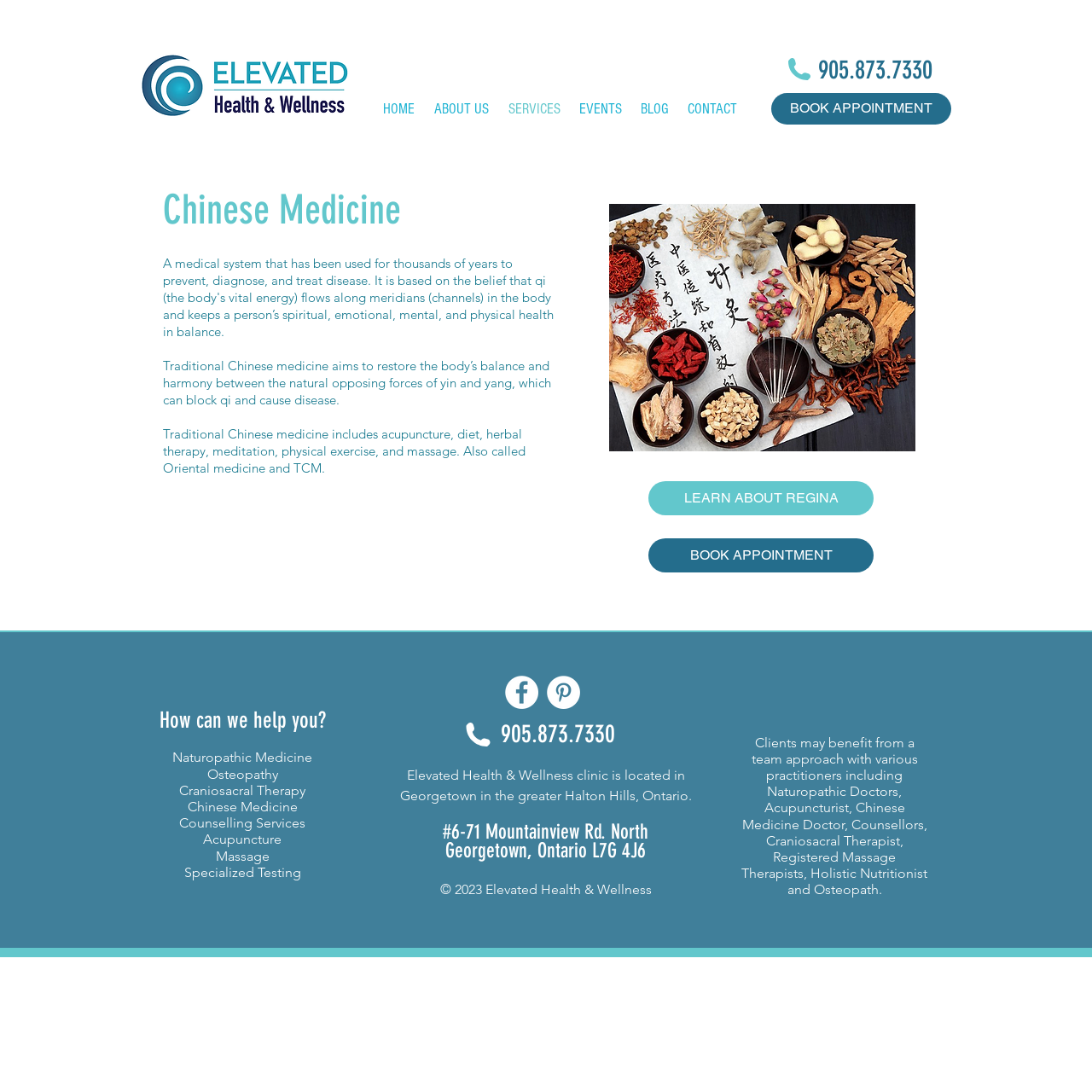Please identify the bounding box coordinates of the region to click in order to complete the task: "Call the clinic at 905.873.7330". The coordinates must be four float numbers between 0 and 1, specified as [left, top, right, bottom].

[0.689, 0.05, 0.854, 0.078]